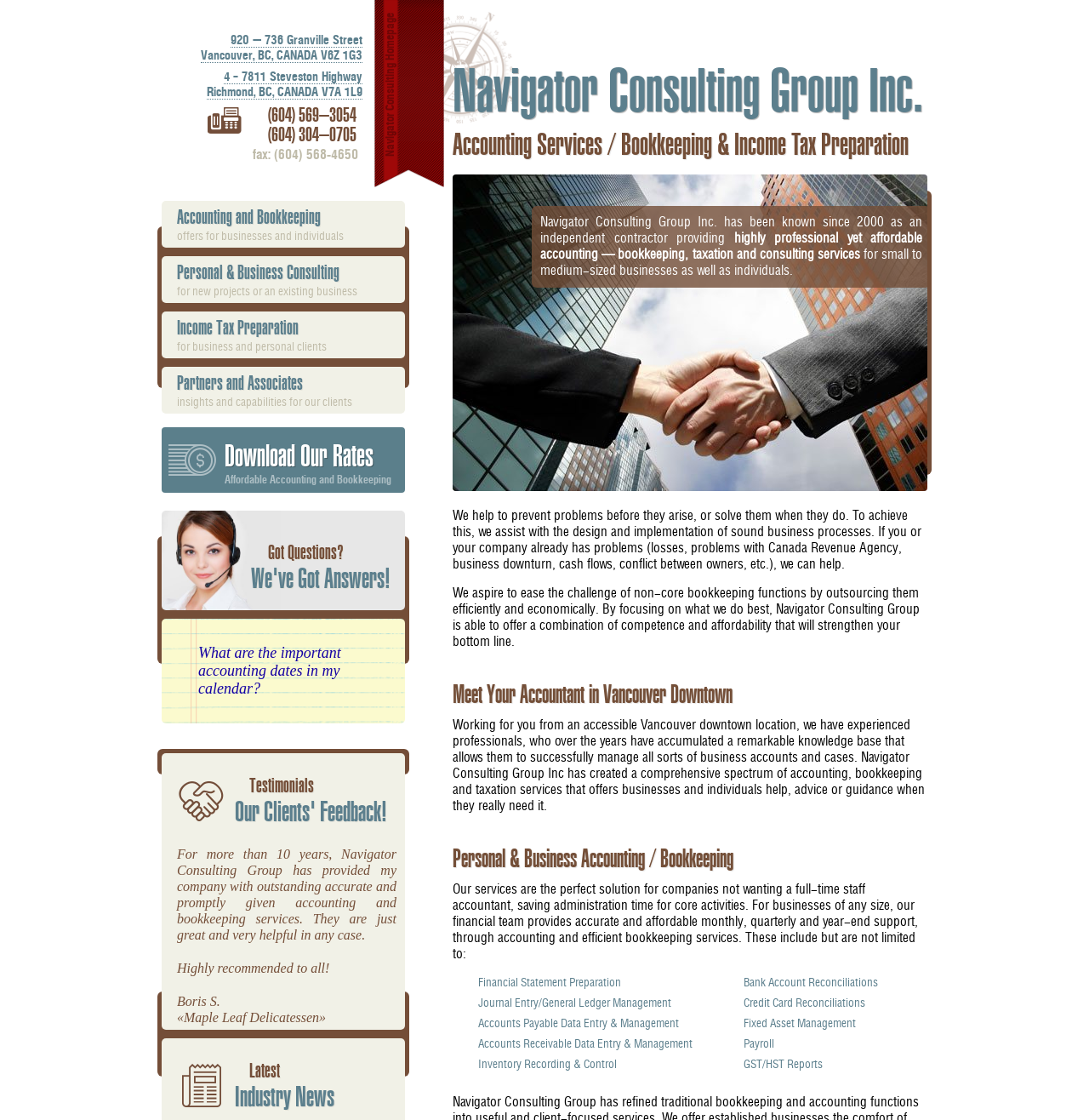Respond to the question below with a concise word or phrase:
What is the address of Navigator Consulting Group's Vancouver office?

920 - 736 Granville Street Vancouver, BC, CANADA V6Z 1G3